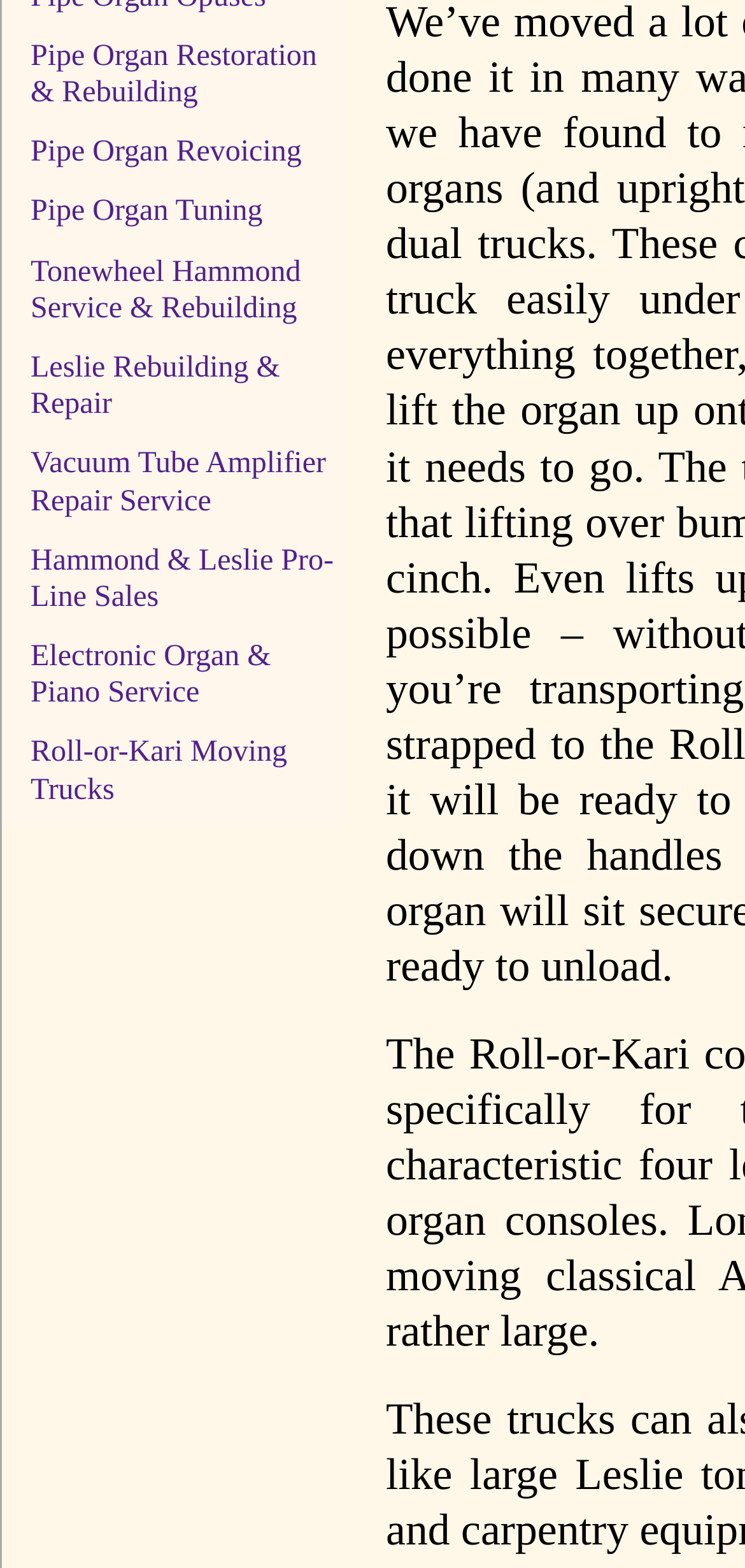Determine the bounding box of the UI element mentioned here: "Pipe Organ Revoicing". The coordinates must be in the format [left, top, right, bottom] with values ranging from 0 to 1.

[0.041, 0.087, 0.405, 0.108]